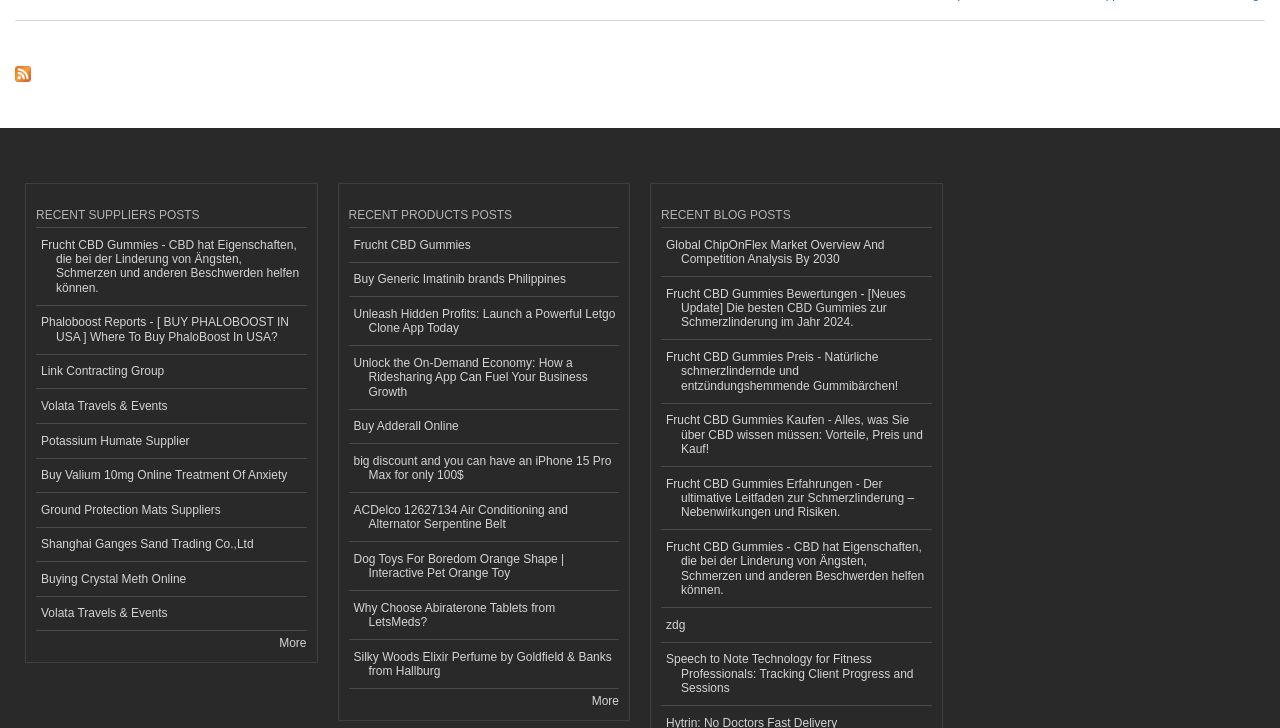Please find the bounding box coordinates of the element that you should click to achieve the following instruction: "Click the 'Students' link". The coordinates should be presented as four float numbers between 0 and 1: [left, top, right, bottom].

None